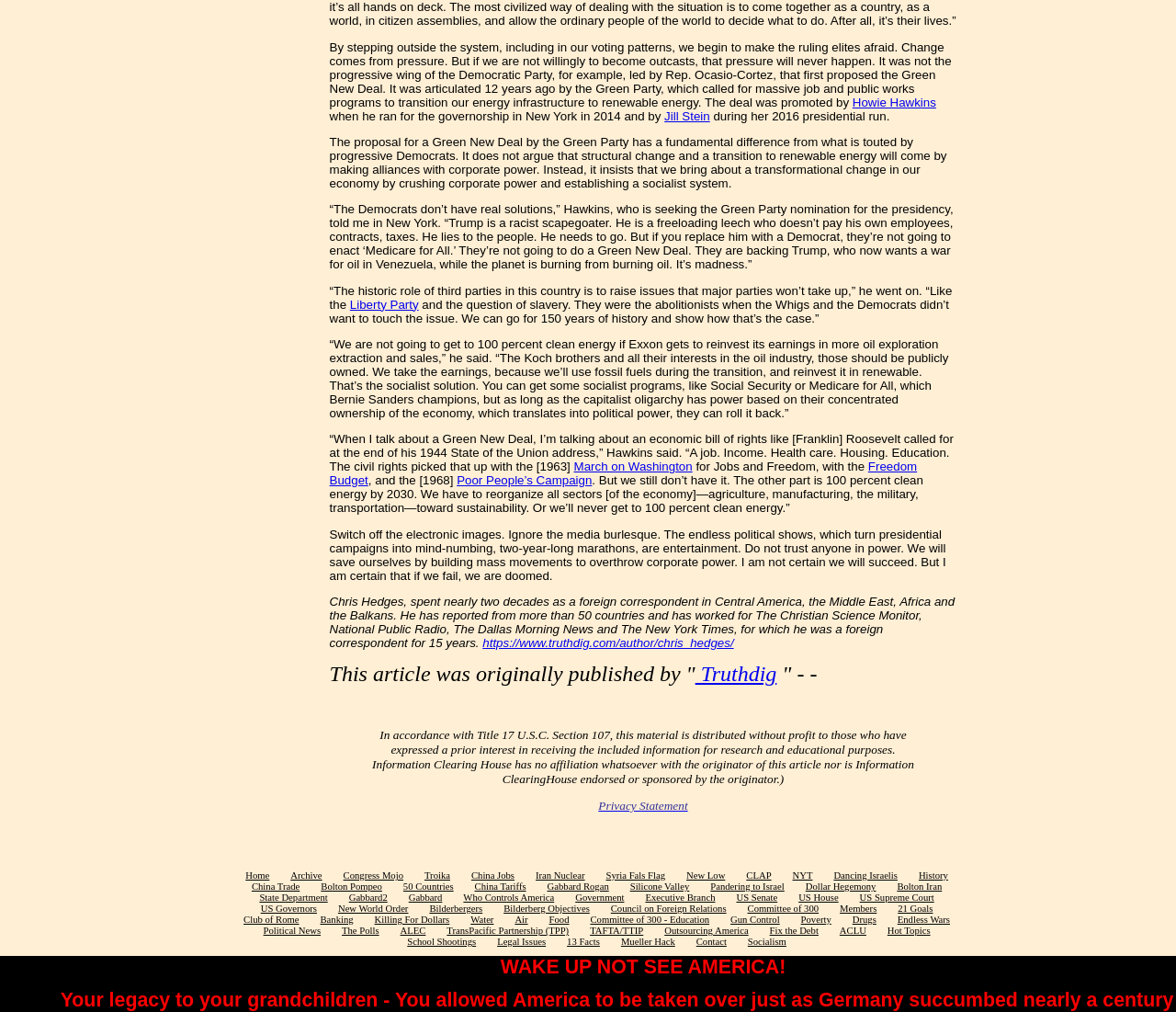Please identify the bounding box coordinates of where to click in order to follow the instruction: "Click the link to read more about Howie Hawkins".

[0.725, 0.094, 0.796, 0.108]